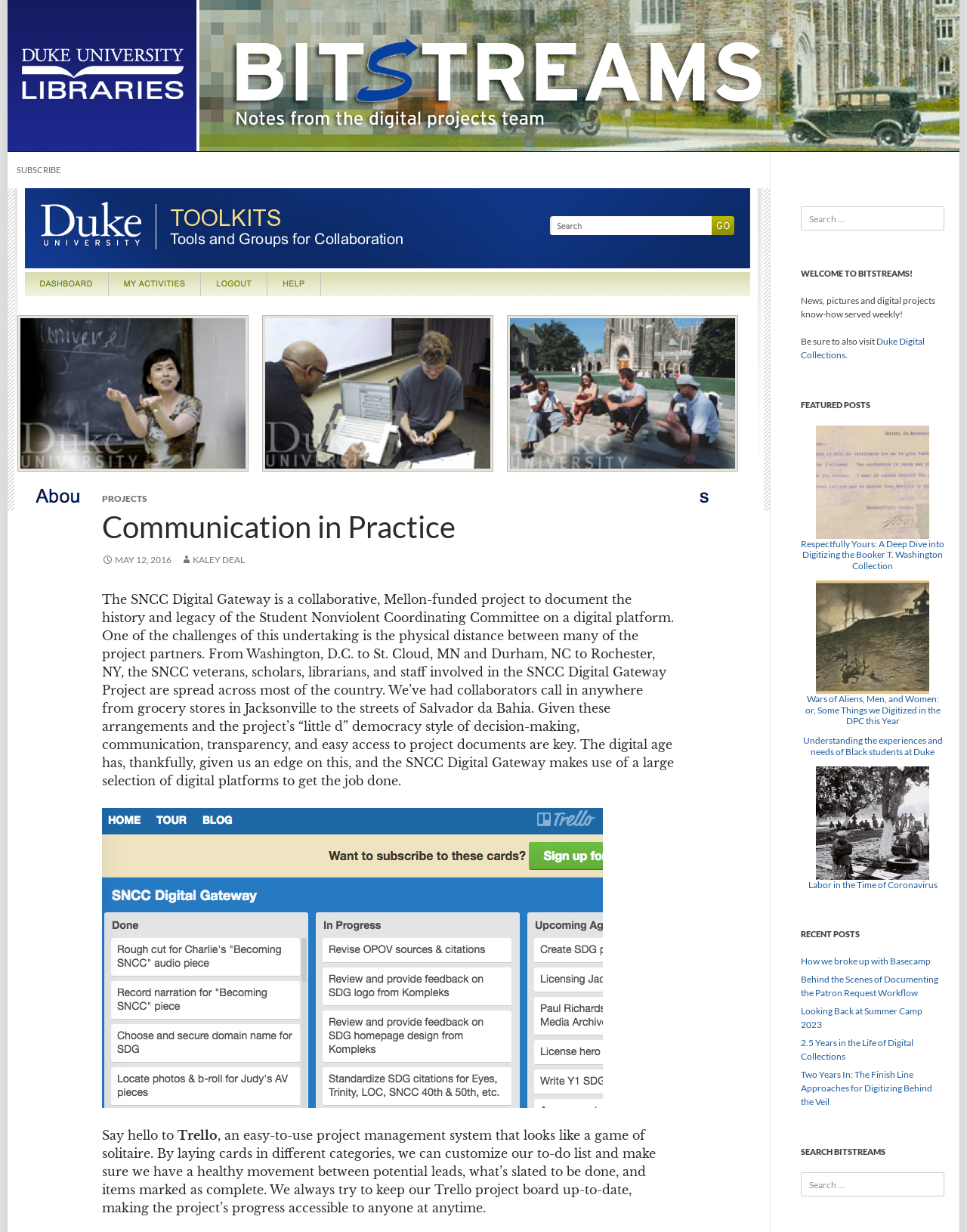Kindly provide the bounding box coordinates of the section you need to click on to fulfill the given instruction: "Explore the recent posts".

[0.828, 0.775, 0.977, 0.9]